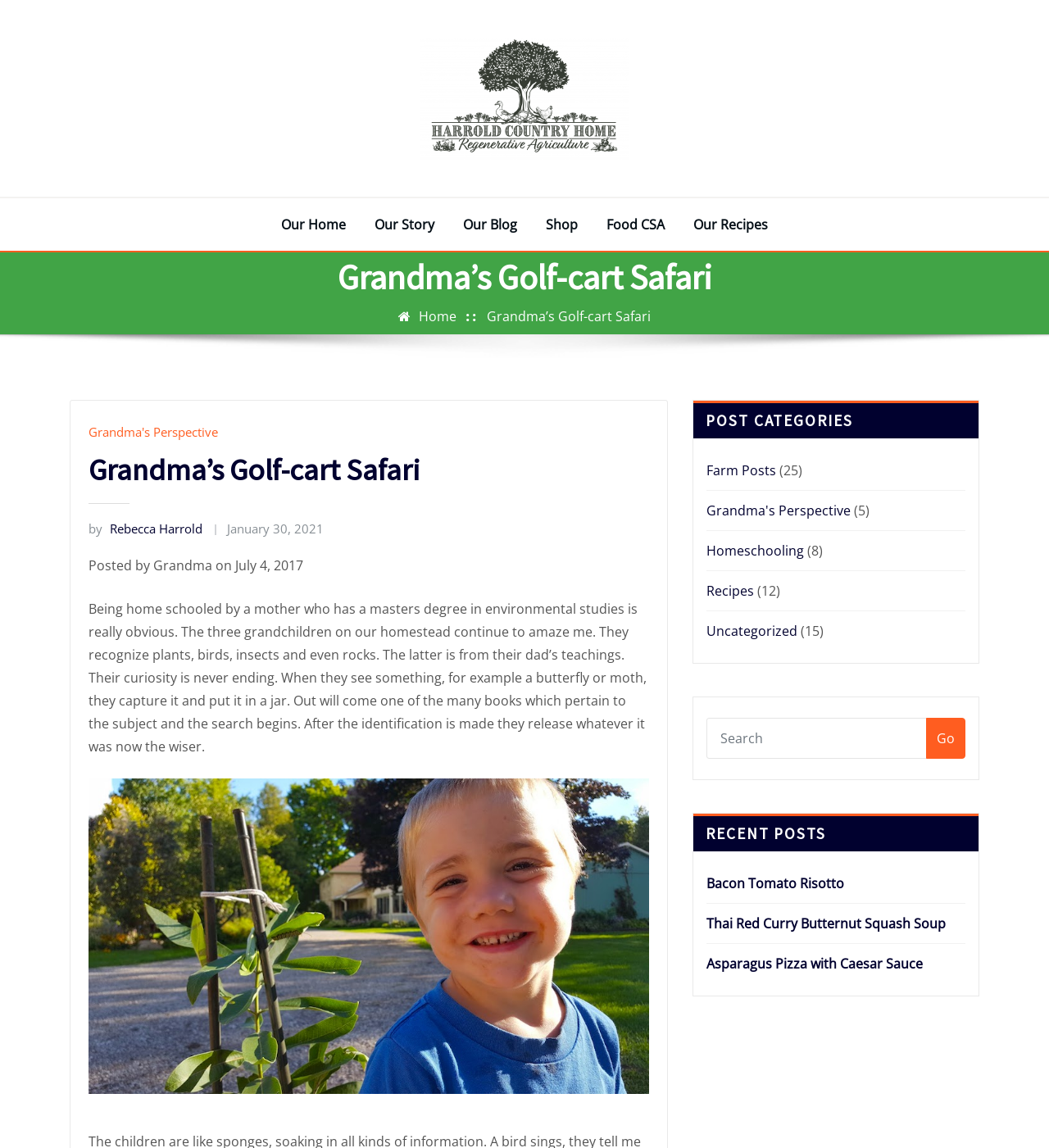What is the title of the most recent post?
Give a single word or phrase answer based on the content of the image.

Bacon Tomato Risotto